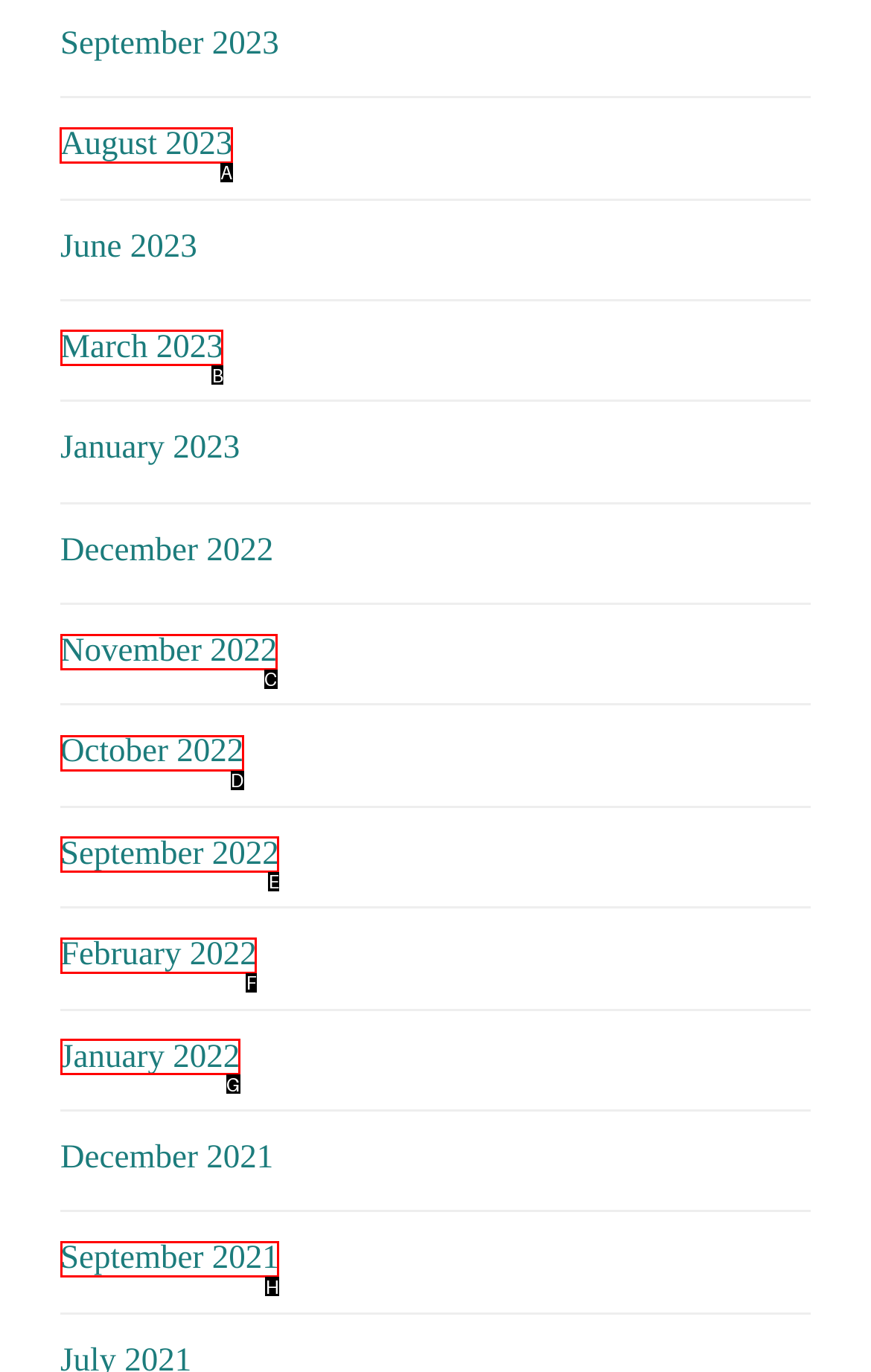Identify the appropriate lettered option to execute the following task: view August 2023
Respond with the letter of the selected choice.

A